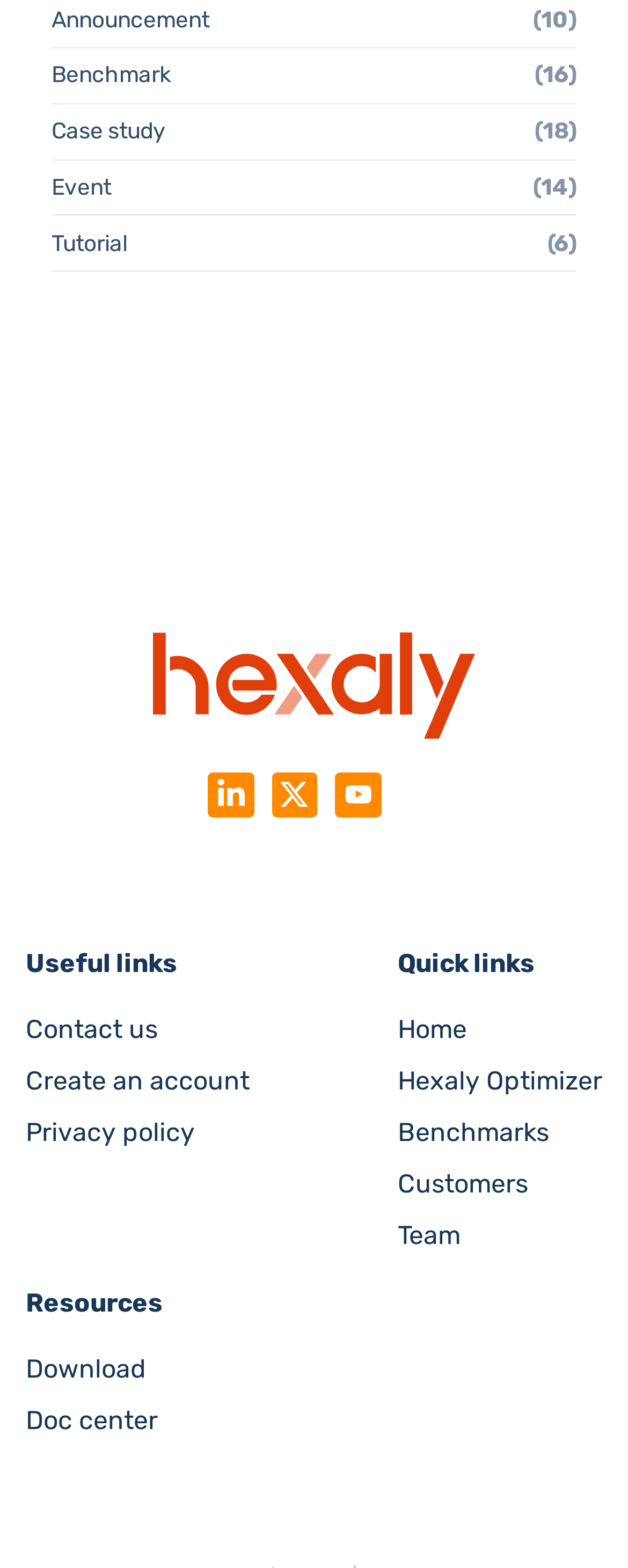Find the bounding box coordinates for the area you need to click to carry out the instruction: "Read the Privacy policy". The coordinates should be four float numbers between 0 and 1, indicated as [left, top, right, bottom].

[0.041, 0.712, 0.31, 0.731]